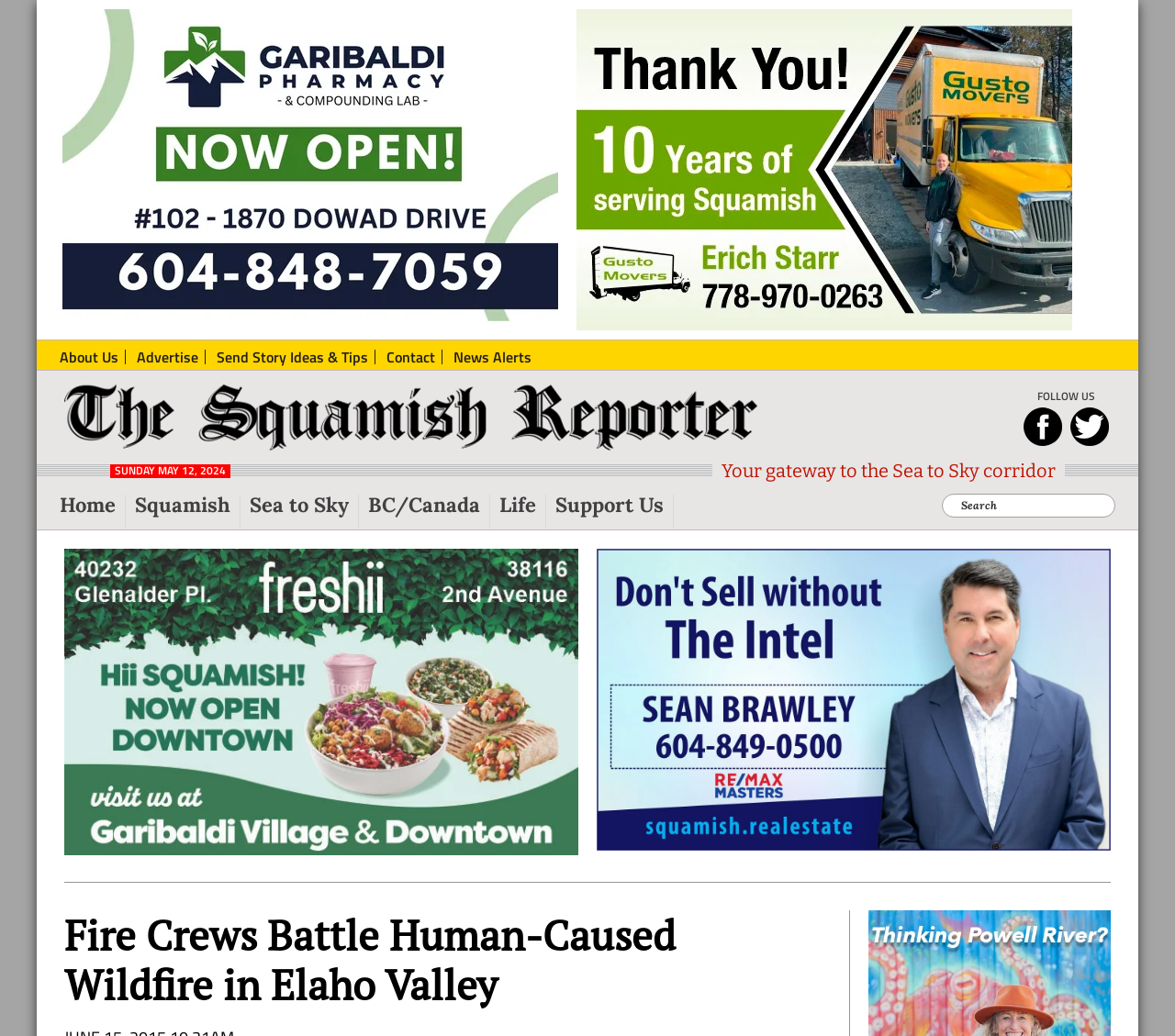Locate the bounding box coordinates of the clickable element to fulfill the following instruction: "Contact Us". Provide the coordinates as four float numbers between 0 and 1 in the format [left, top, right, bottom].

None